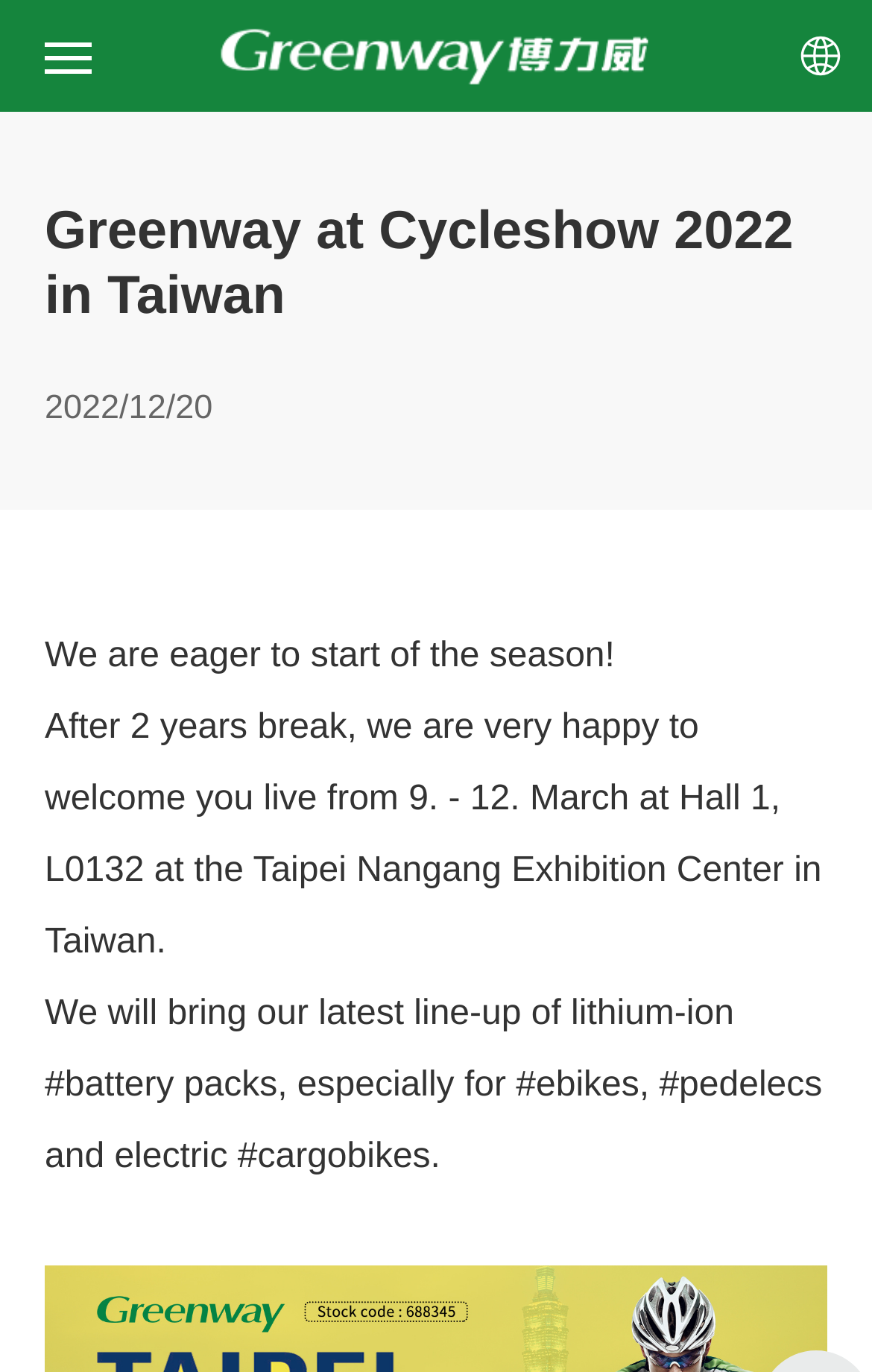What is the company name?
Answer the question with a thorough and detailed explanation.

The company name is Greenway, which is mentioned in the top-left corner of the webpage as a link and an image.